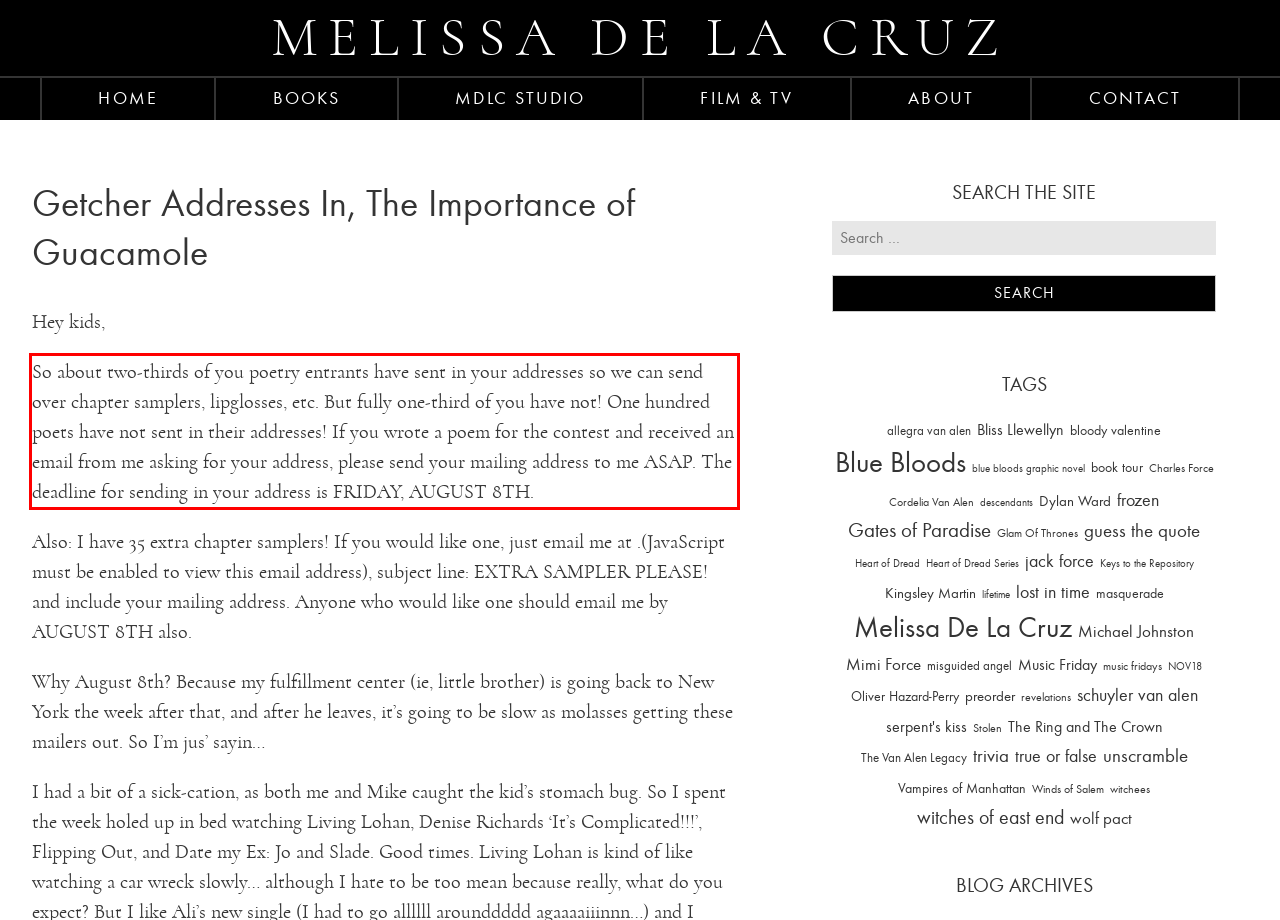You are presented with a webpage screenshot featuring a red bounding box. Perform OCR on the text inside the red bounding box and extract the content.

So about two-thirds of you poetry entrants have sent in your addresses so we can send over chapter samplers, lipglosses, etc. But fully one-third of you have not! One hundred poets have not sent in their addresses! If you wrote a poem for the contest and received an email from me asking for your address, please send your mailing address to me ASAP. The deadline for sending in your address is FRIDAY, AUGUST 8TH.